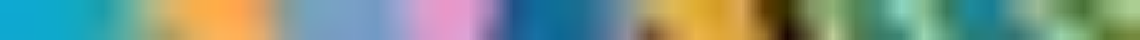Deliver an in-depth description of the image, highlighting major points.

The image features a vibrant array of vertical stripes in various colors, creating a visually striking pattern. The hues include shades of blue, green, pink, orange, and yellow, blending harmoniously to evoke a sense of energy and creativity. This artwork likely serves as a background for the section titled "Also Recommended," which suggests it could be related to events or activities highlighted in the context of Oslo World Festival. The colors and patterns may reflect the dynamic atmosphere of the festival and its cultural offerings.